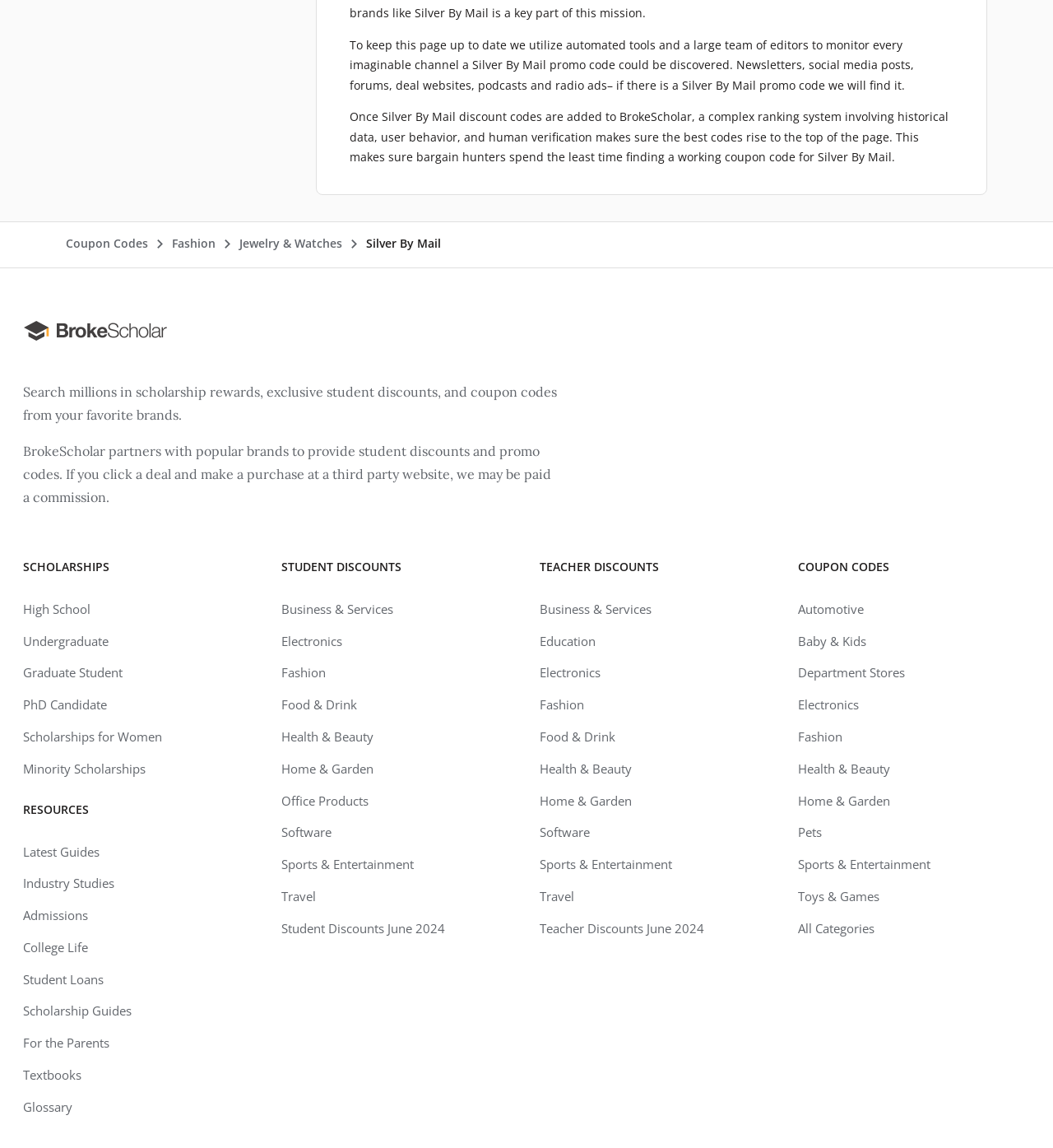Determine the bounding box coordinates of the element that should be clicked to execute the following command: "Explore coupon codes for Silver By Mail".

[0.348, 0.205, 0.419, 0.219]